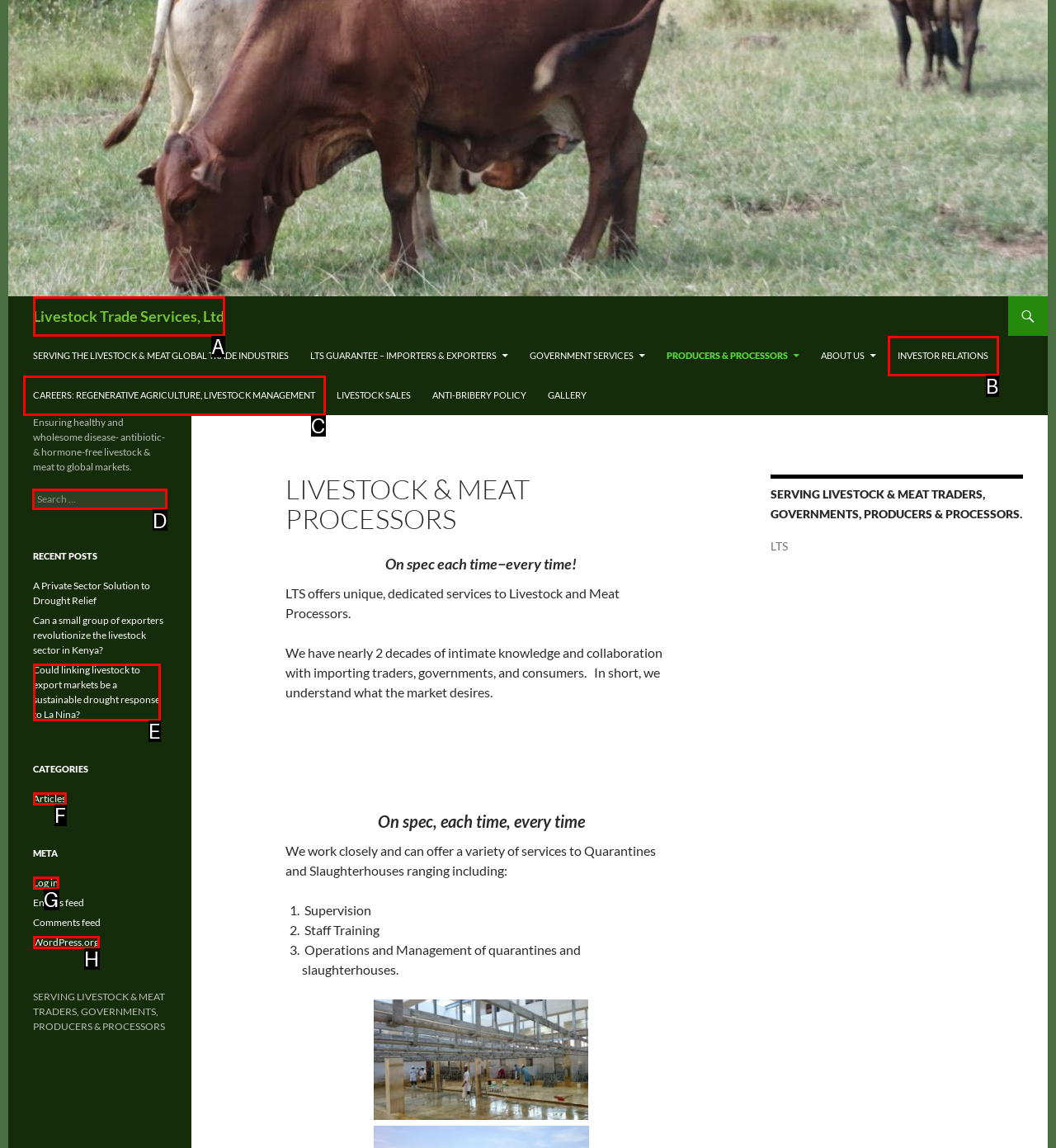Please indicate which HTML element to click in order to fulfill the following task: Search for something Respond with the letter of the chosen option.

D